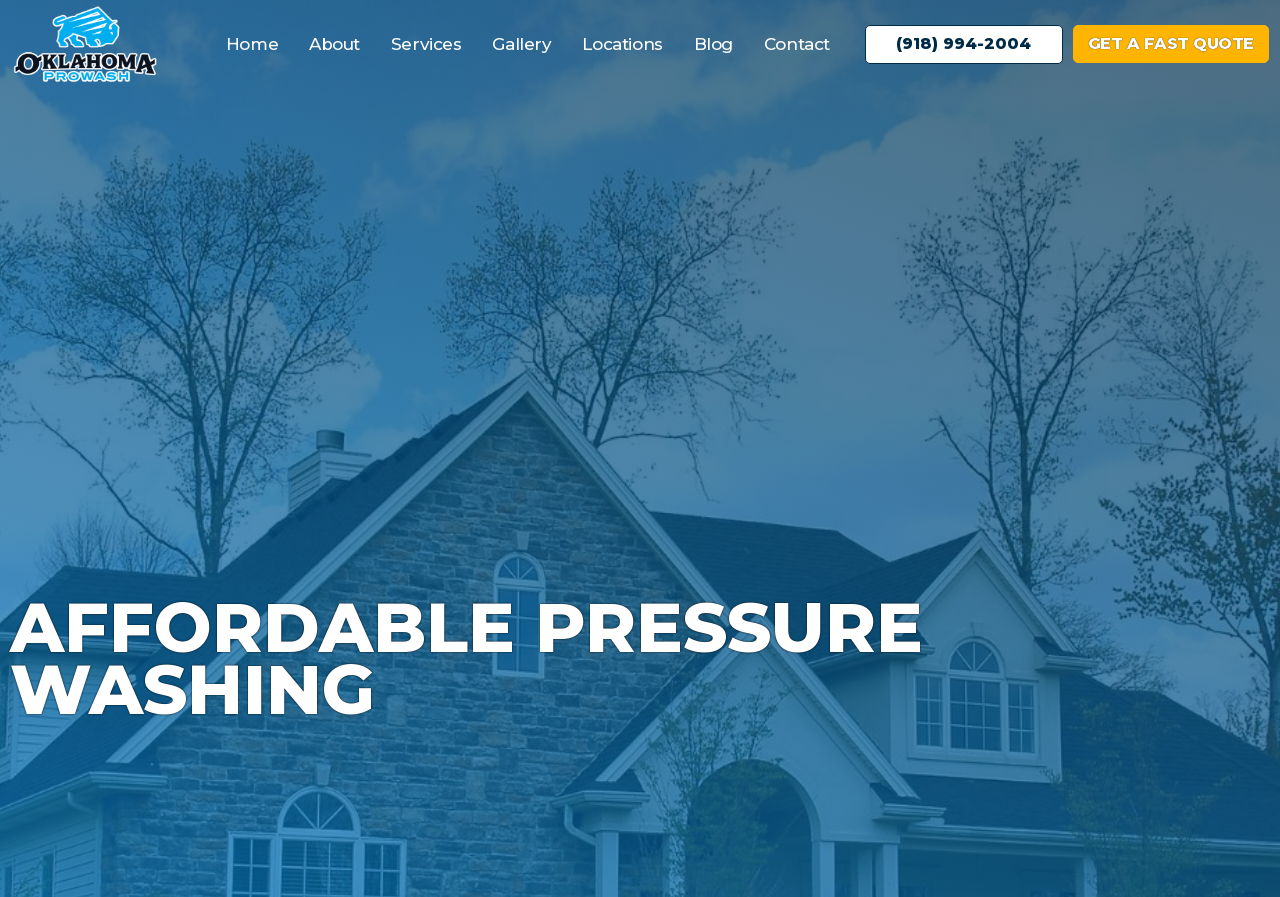Please identify the bounding box coordinates of the area that needs to be clicked to follow this instruction: "Call (918) 994-2004".

[0.676, 0.027, 0.83, 0.071]